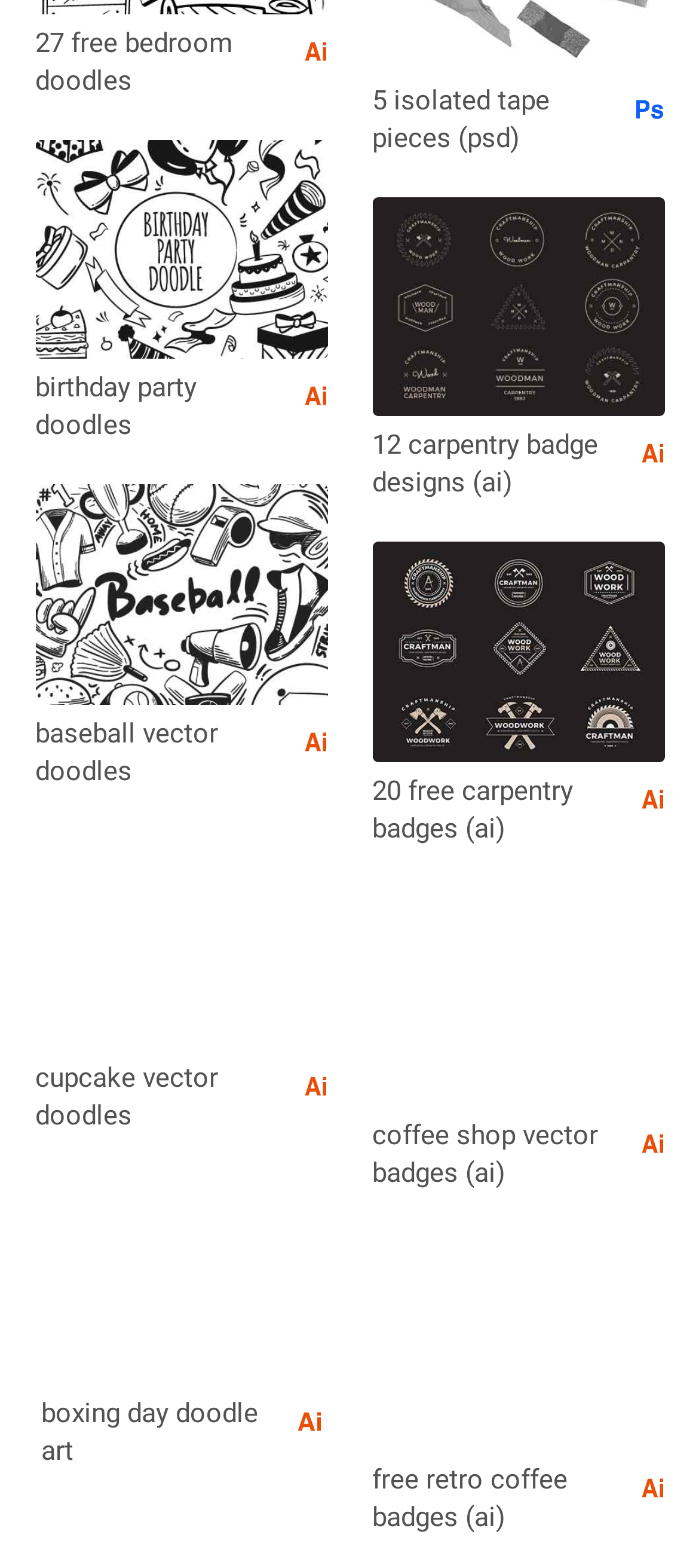Please identify the bounding box coordinates of the element I need to click to follow this instruction: "View 'Birthday Party Doodles'".

[0.05, 0.089, 0.468, 0.233]